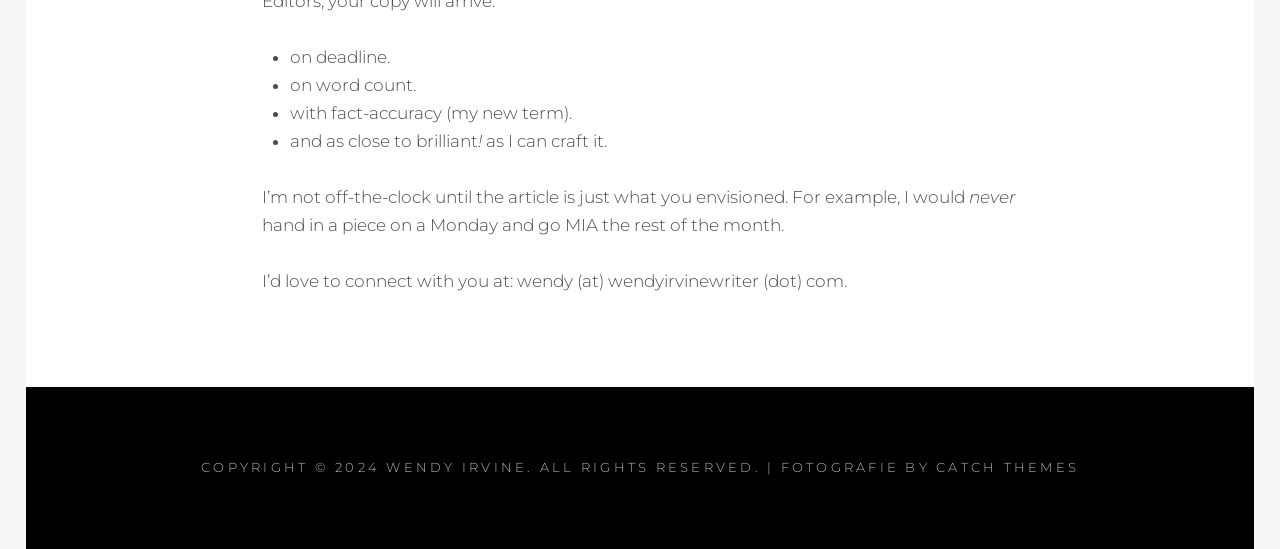Is the person available for contact?
Carefully analyze the image and provide a detailed answer to the question.

The person is available for contact, as they provide their email address and express a desire to connect with others, indicating their availability for communication or collaboration.